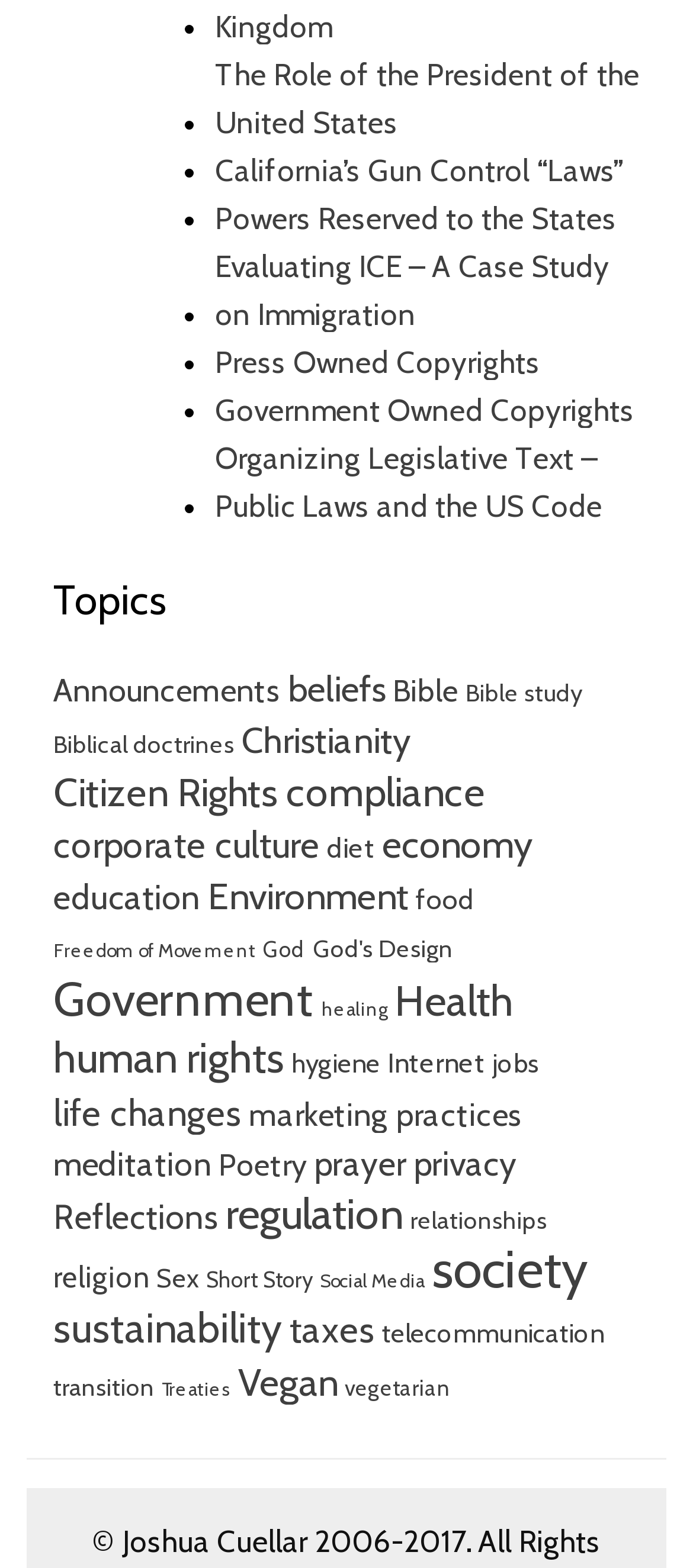Could you provide the bounding box coordinates for the portion of the screen to click to complete this instruction: "View product description"?

None